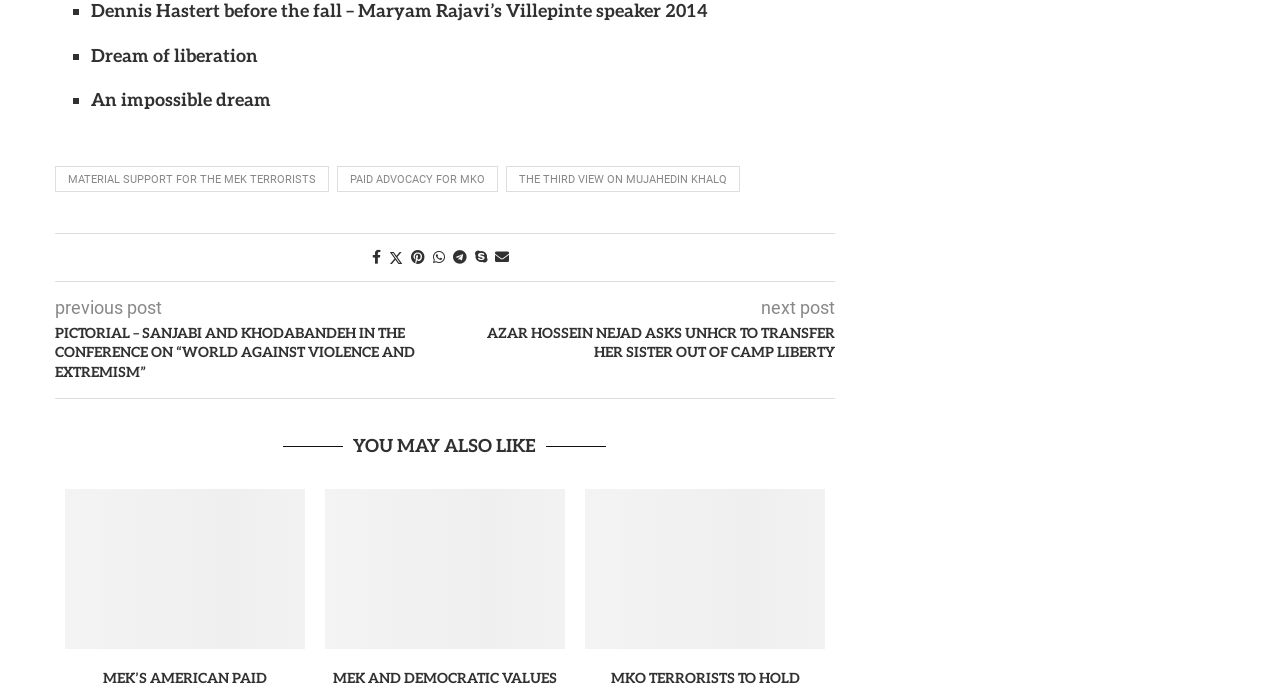What is the title of the first article?
Look at the image and provide a short answer using one word or a phrase.

Dennis Hastert before the fall